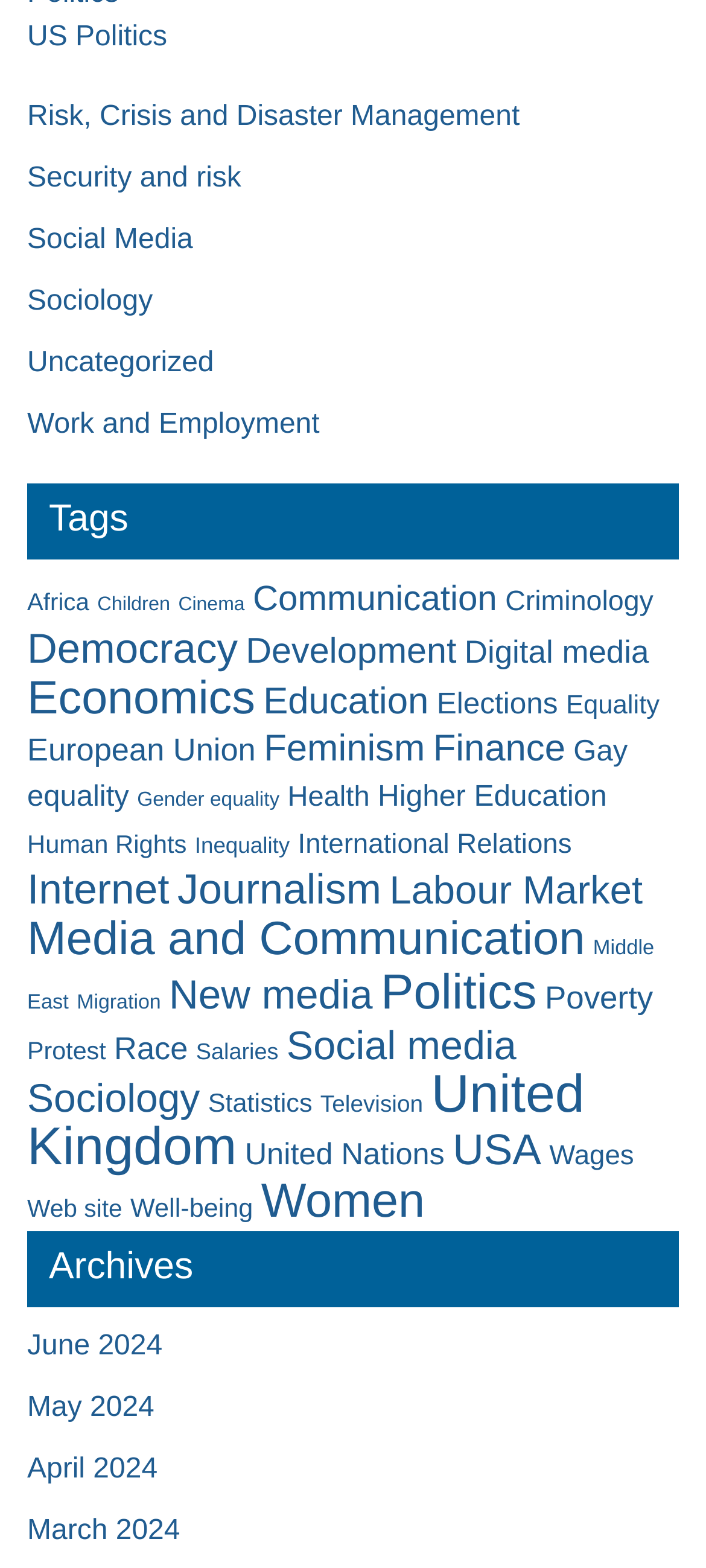Determine the bounding box coordinates of the clickable element to complete this instruction: "View the 'Communication' tag". Provide the coordinates in the format of four float numbers between 0 and 1, [left, top, right, bottom].

[0.358, 0.37, 0.704, 0.395]